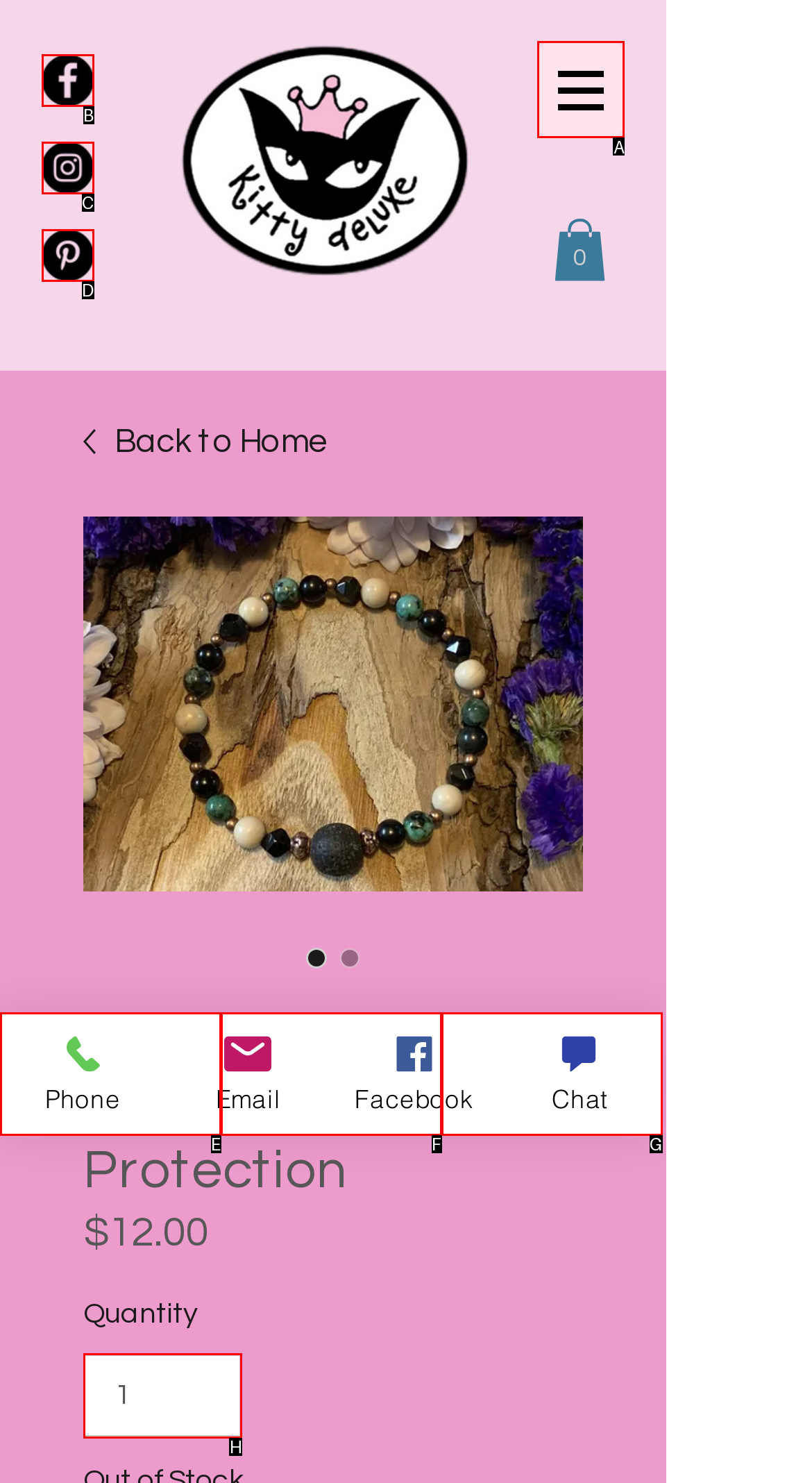Determine which element should be clicked for this task: Open navigation menu
Answer with the letter of the selected option.

A